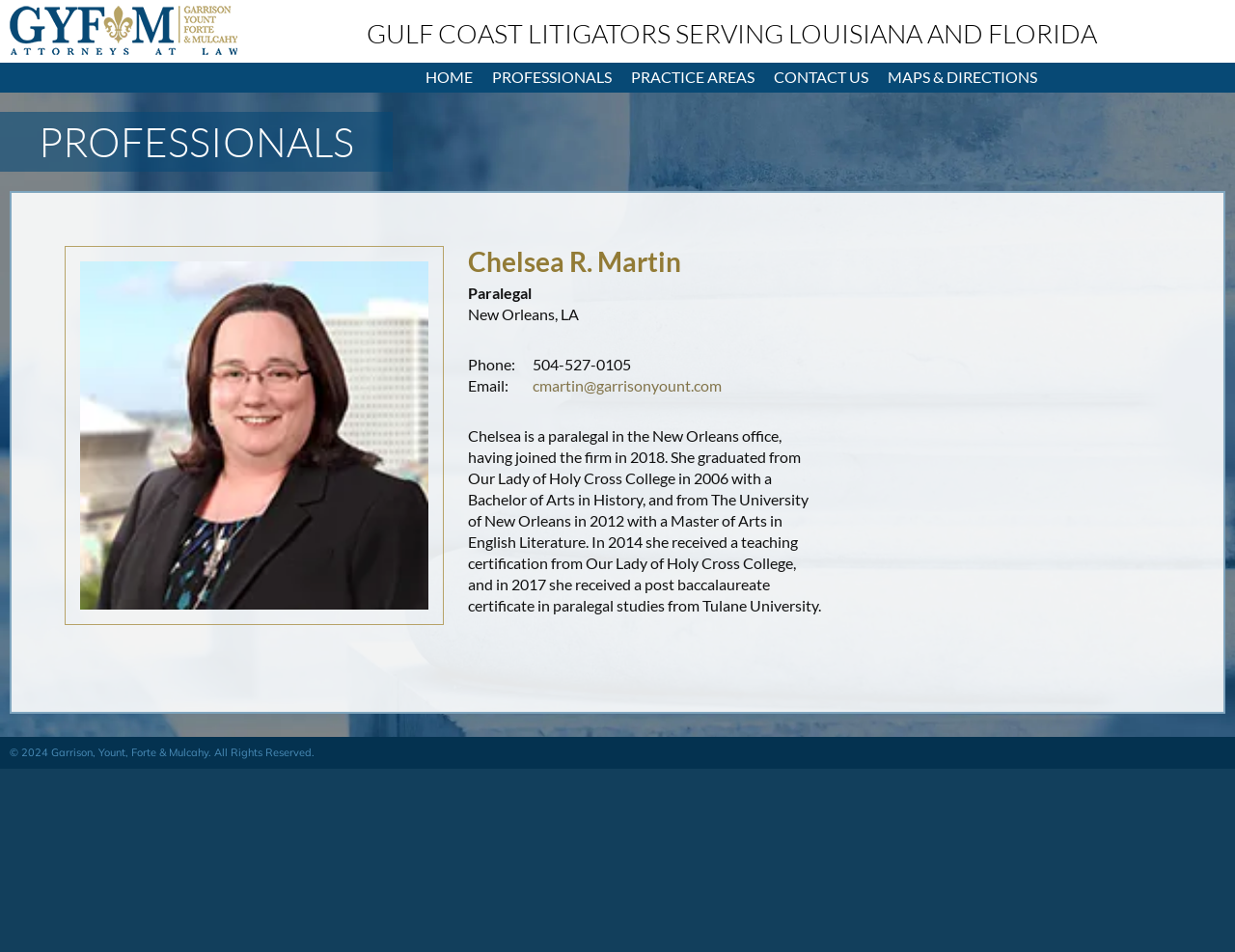Can you extract the primary headline text from the webpage?

Chelsea R. Martin